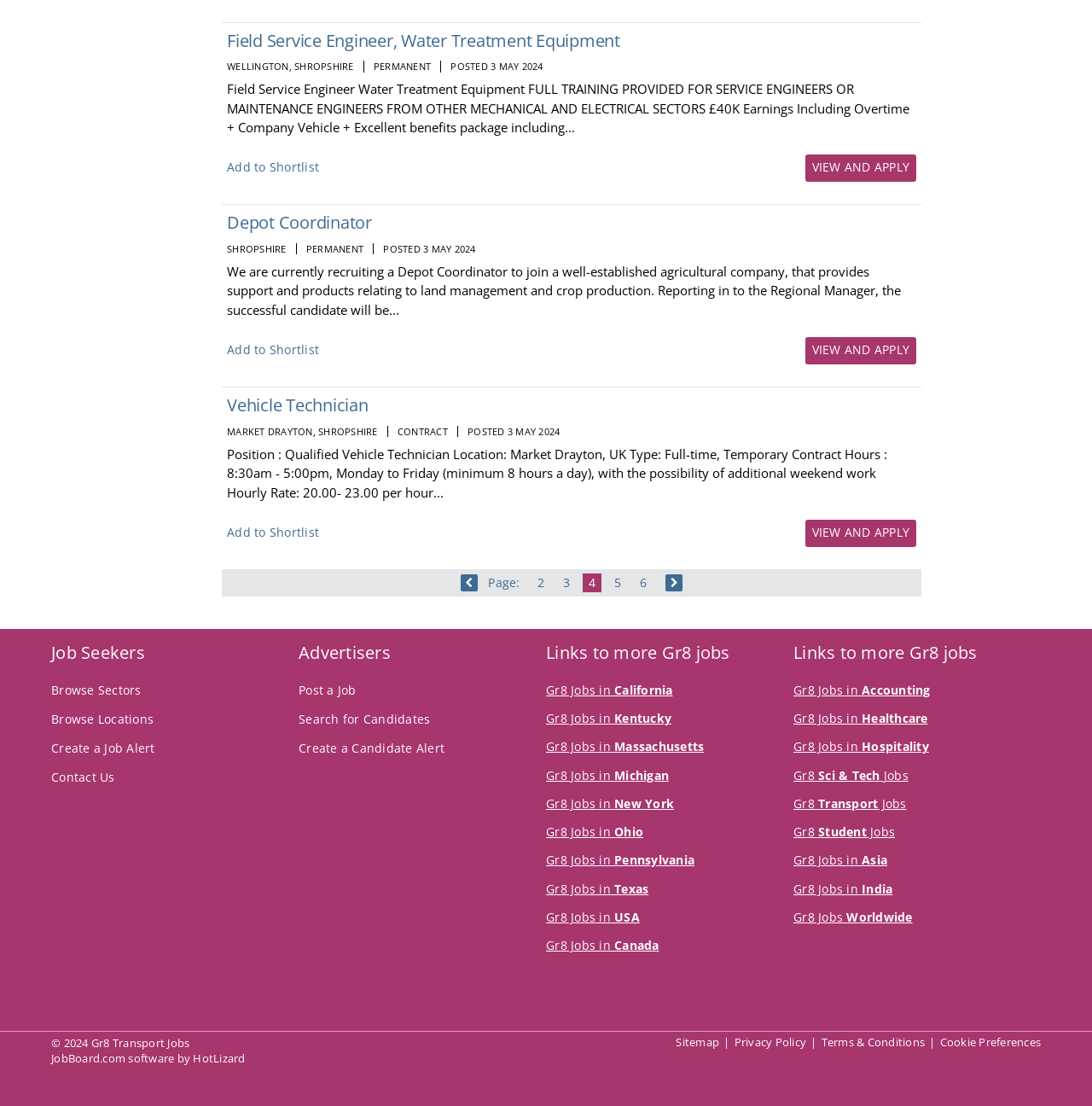Please provide a one-word or short phrase answer to the question:
What is the purpose of the 'Create a Job Alert' link?

To create a job alert